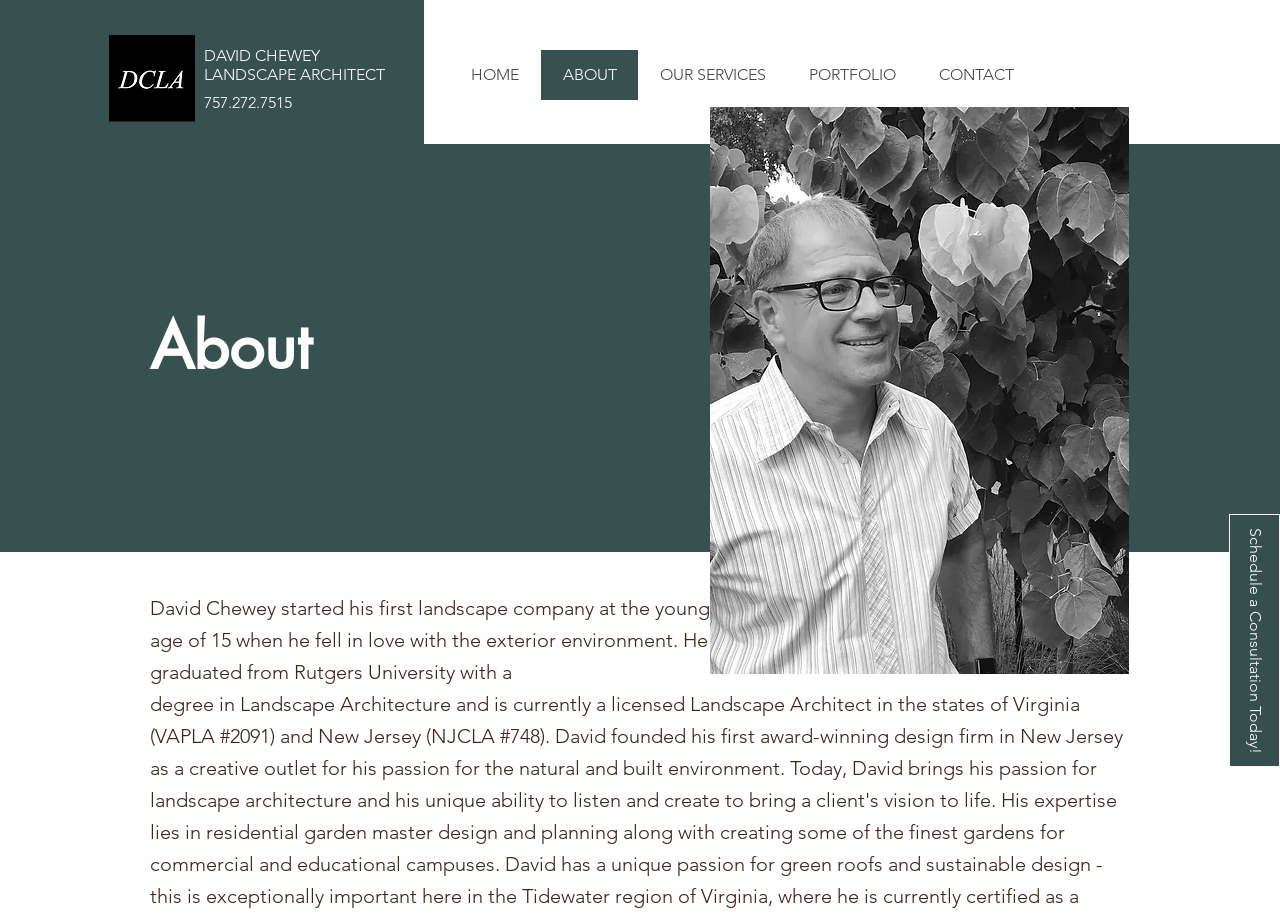Please determine the bounding box coordinates for the UI element described as: "Schedule a Consultation Today!".

[0.96, 0.561, 1.0, 0.837]